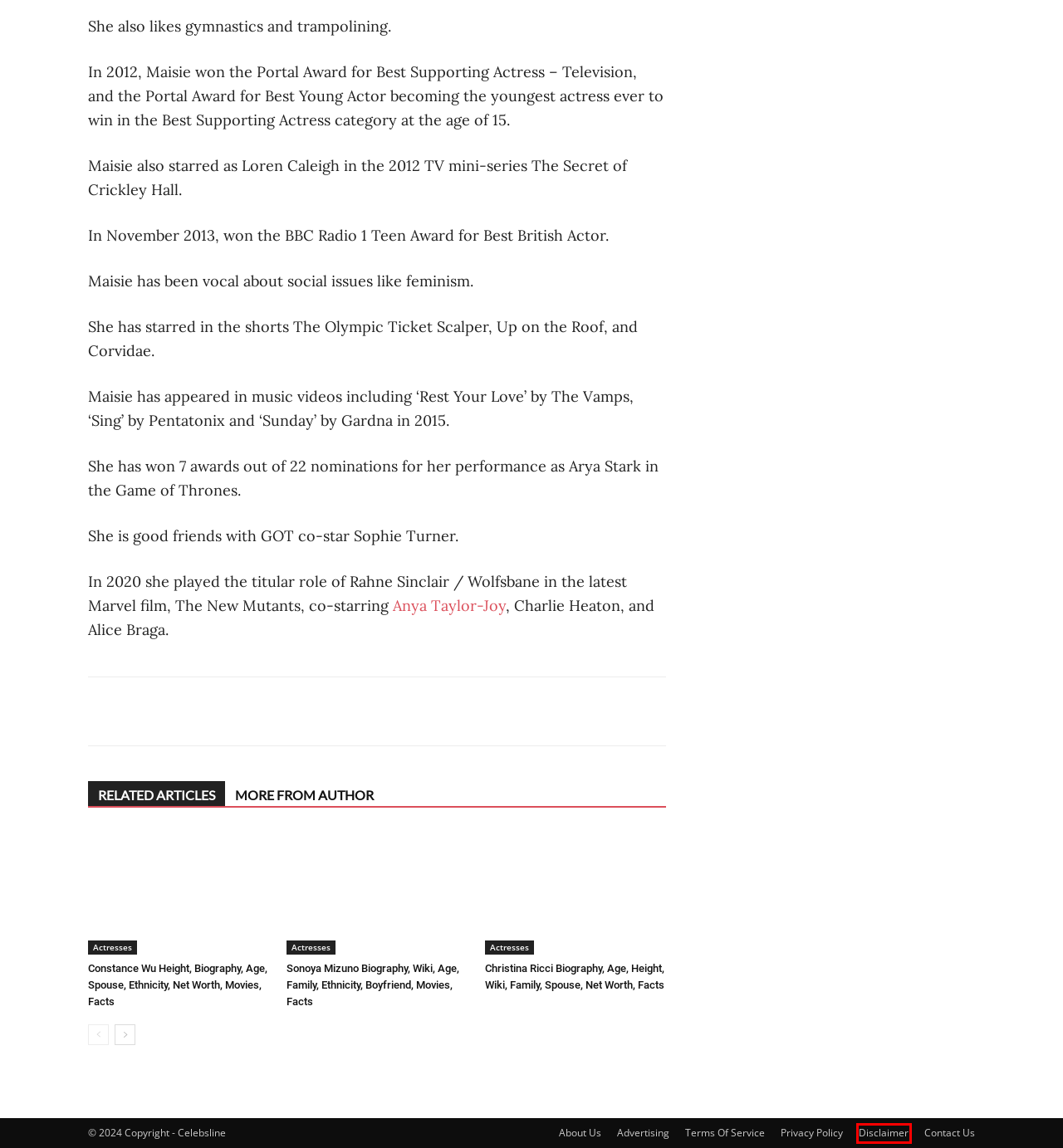With the provided webpage screenshot containing a red bounding box around a UI element, determine which description best matches the new webpage that appears after clicking the selected element. The choices are:
A. Contact Us - Celebsline
B. Anya Taylor-Joy Biography, Family, Height, Age, Boyfriend, Facts
C. TikTokers Archives - Celebsline
D. Privacy Policy - Celebsline
E. Terms Of Service - Celebsline
F. About Us - Celebsline
G. Disclaimer - Celebsline
H. Josh Peck Height, Family, Age, Wife, Biography, Net Worth, Movies

G